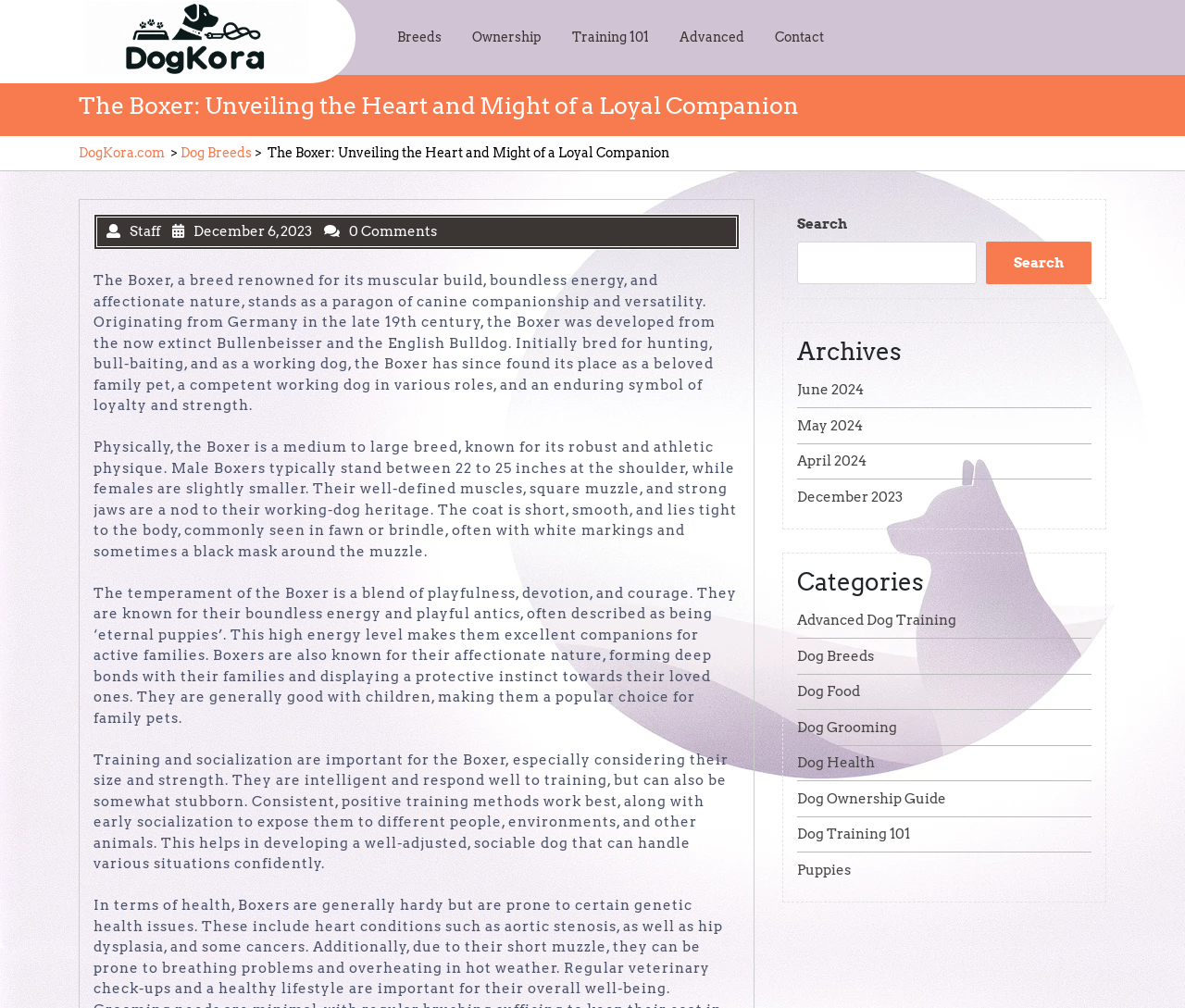Please find the bounding box for the UI component described as follows: "Dog Training 101".

[0.673, 0.819, 0.768, 0.836]